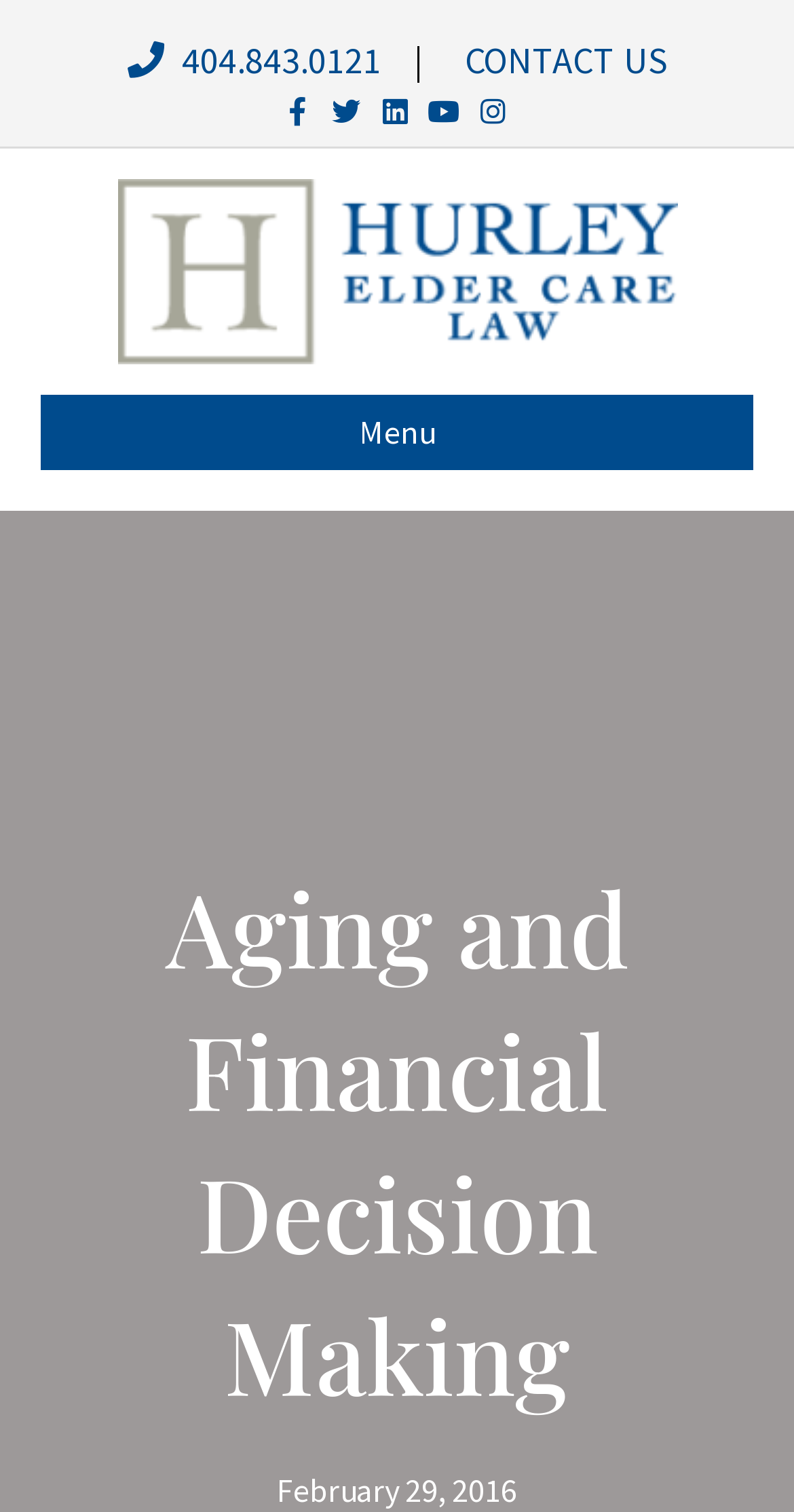Please determine the bounding box coordinates of the element to click on in order to accomplish the following task: "Open the menu". Ensure the coordinates are four float numbers ranging from 0 to 1, i.e., [left, top, right, bottom].

[0.051, 0.261, 0.949, 0.311]